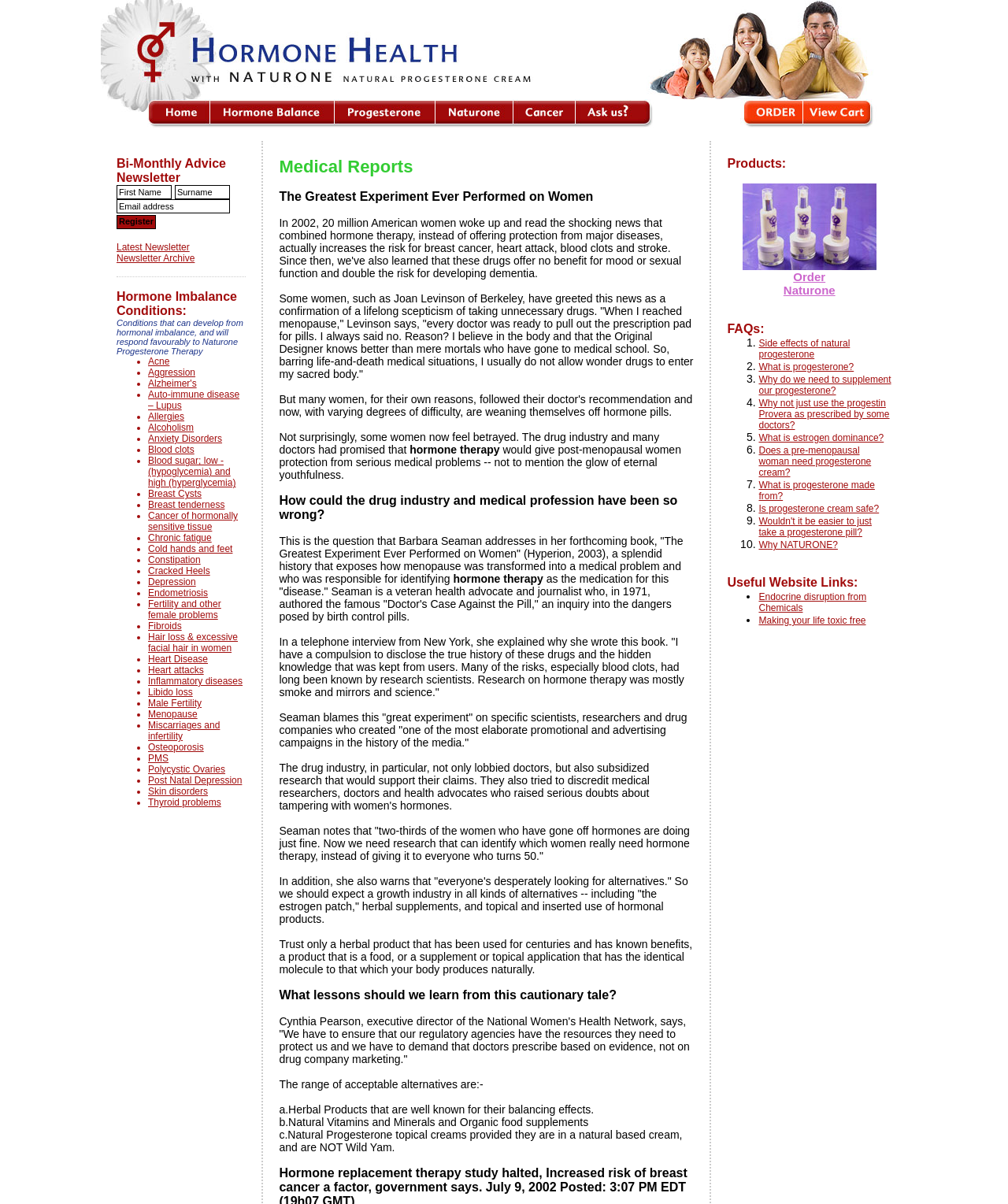Please provide a comprehensive response to the question based on the details in the image: What is Naturone Progesterone Therapy used for?

The section with the heading 'Hormone Imbalance Conditions:' lists various conditions that can develop from hormonal imbalance, and will respond favourably to Naturone Progesterone Therapy, indicating that Naturone Progesterone Therapy is used to treat these conditions.